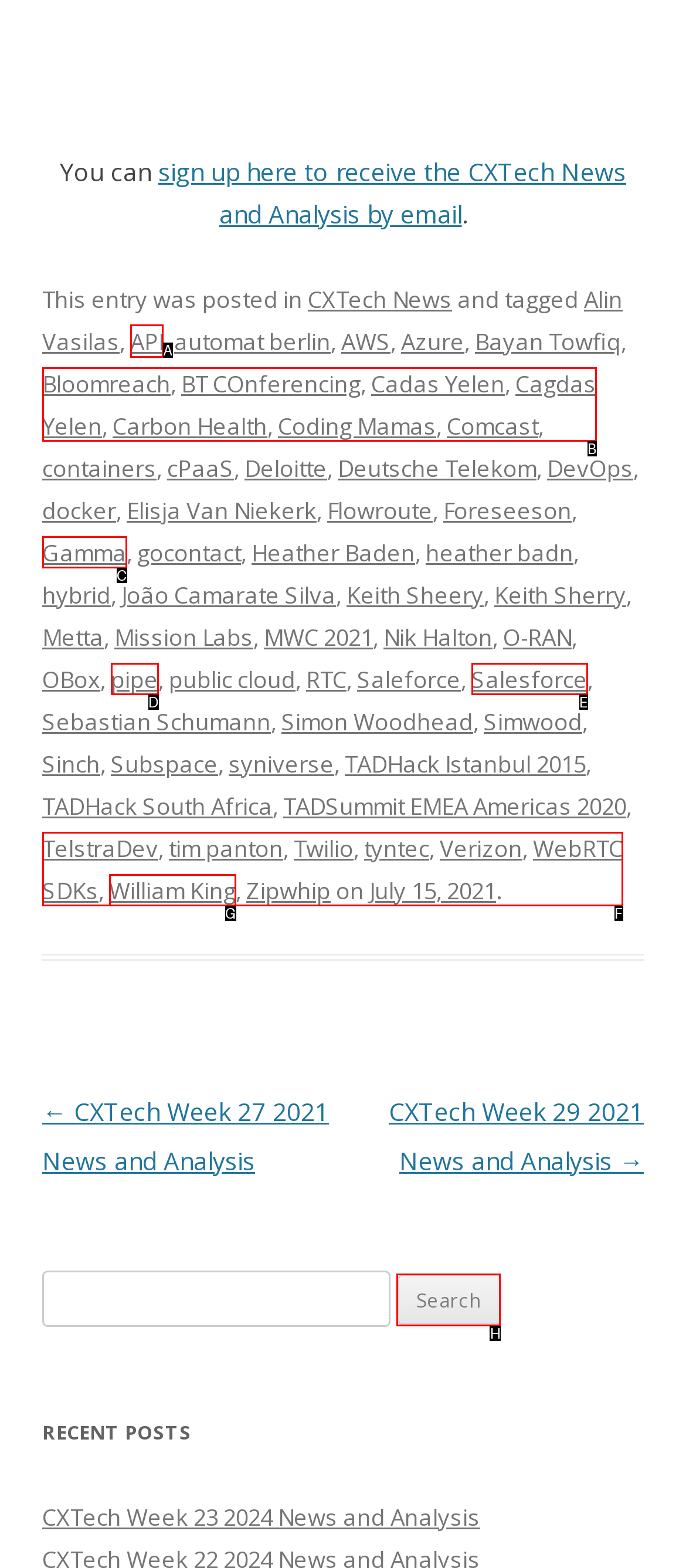Tell me which one HTML element I should click to complete the following task: learn more about API Answer with the option's letter from the given choices directly.

A